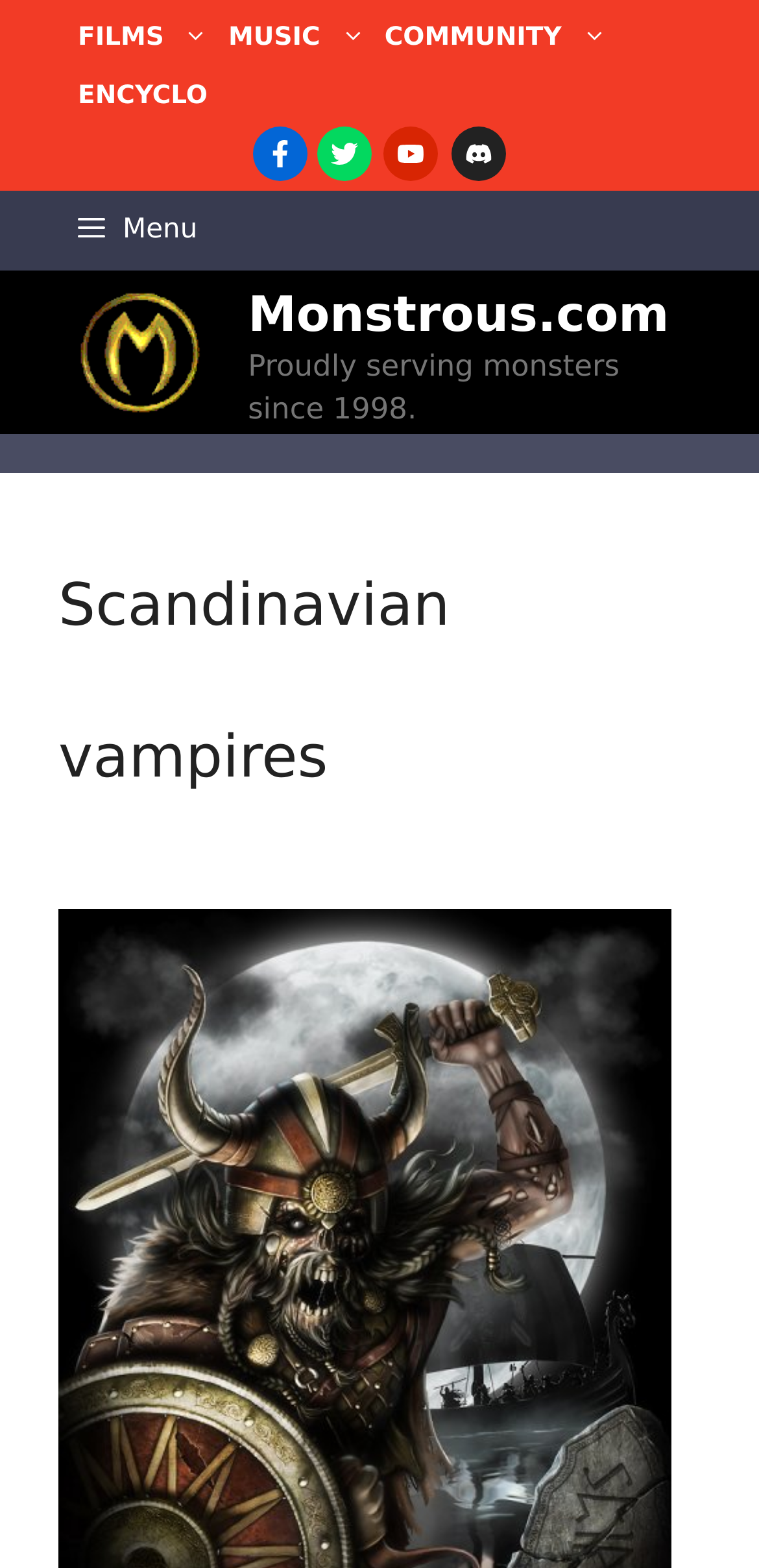Answer the question below with a single word or a brief phrase: 
How long has the website been serving monsters?

since 1998